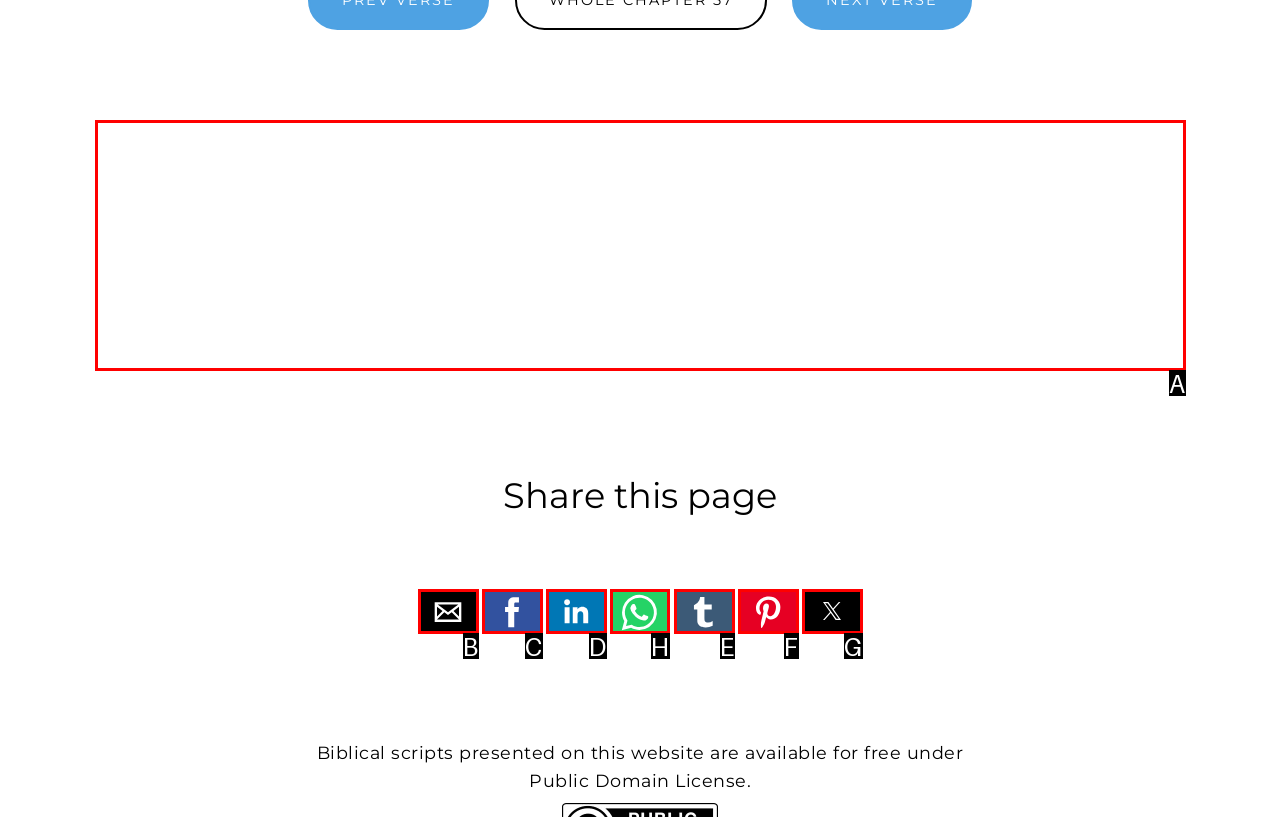Which option should be clicked to complete this task: Like the post
Reply with the letter of the correct choice from the given choices.

None